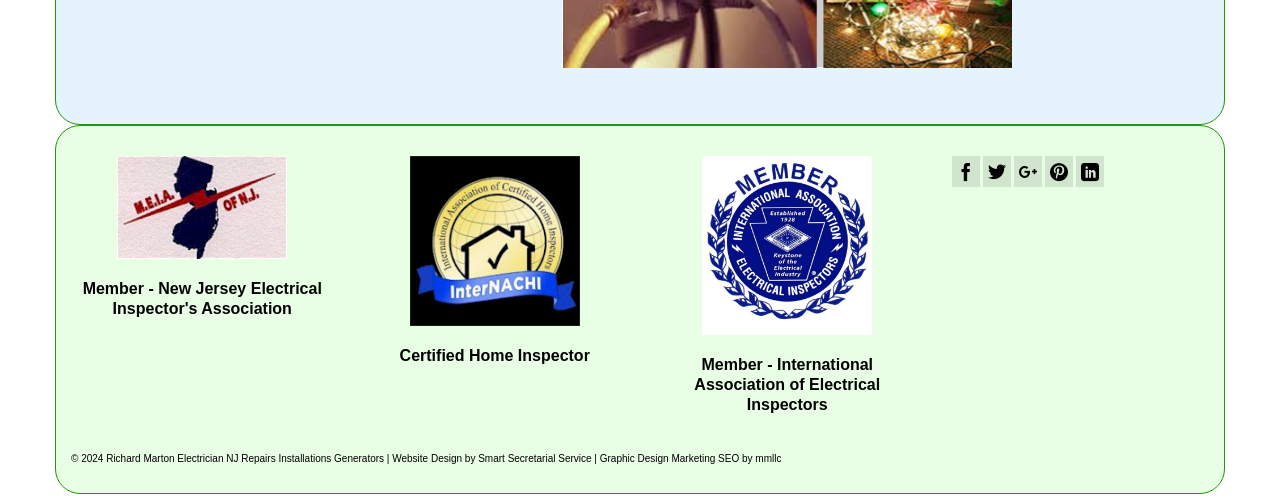Please indicate the bounding box coordinates of the element's region to be clicked to achieve the instruction: "Check the certification of Richard Marton". Provide the coordinates as four float numbers between 0 and 1, i.e., [left, top, right, bottom].

[0.312, 0.696, 0.461, 0.73]